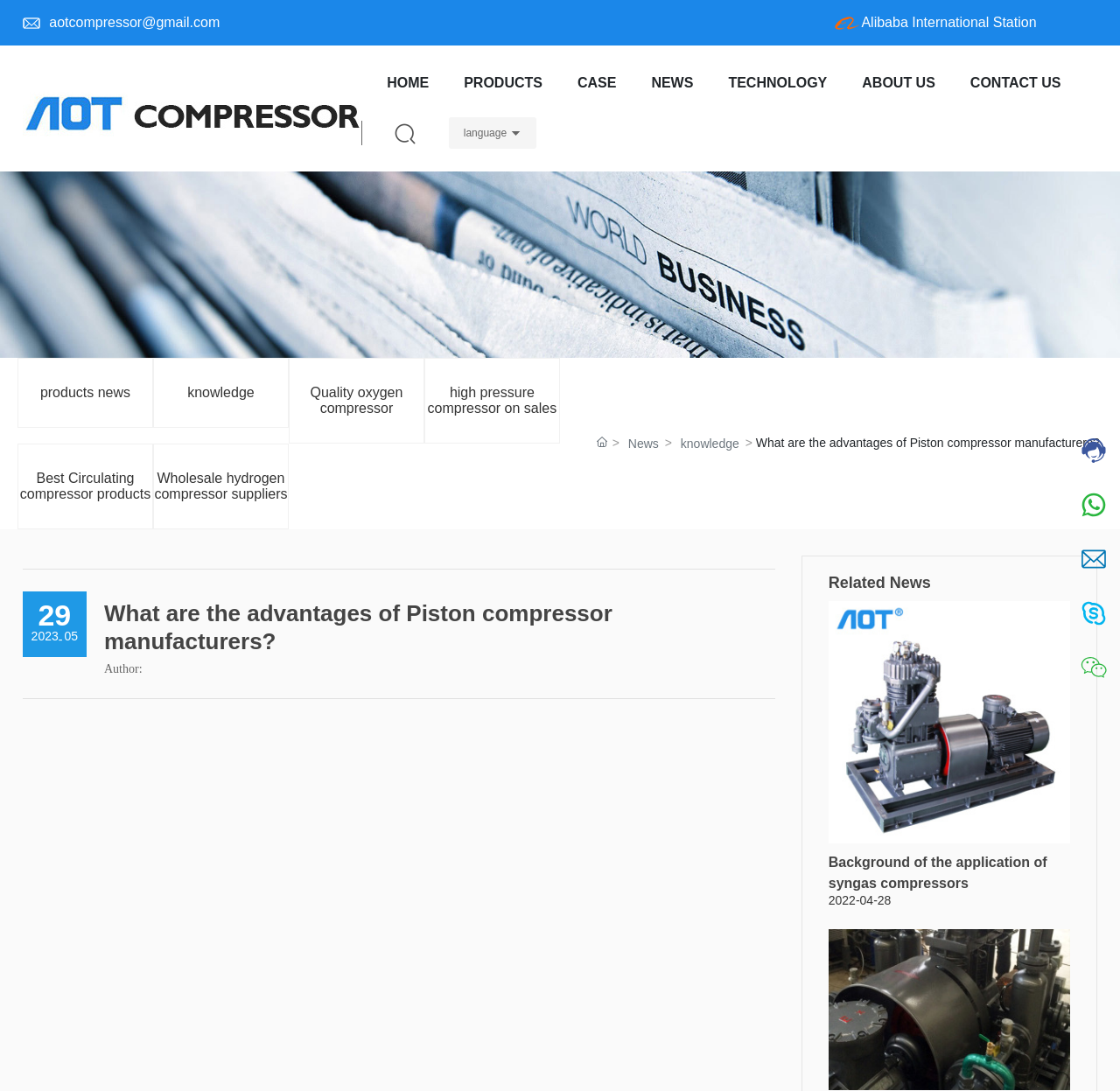Locate the bounding box coordinates of the element that needs to be clicked to carry out the instruction: "Read the news about Quality oxygen compressor". The coordinates should be given as four float numbers ranging from 0 to 1, i.e., [left, top, right, bottom].

[0.277, 0.353, 0.36, 0.381]